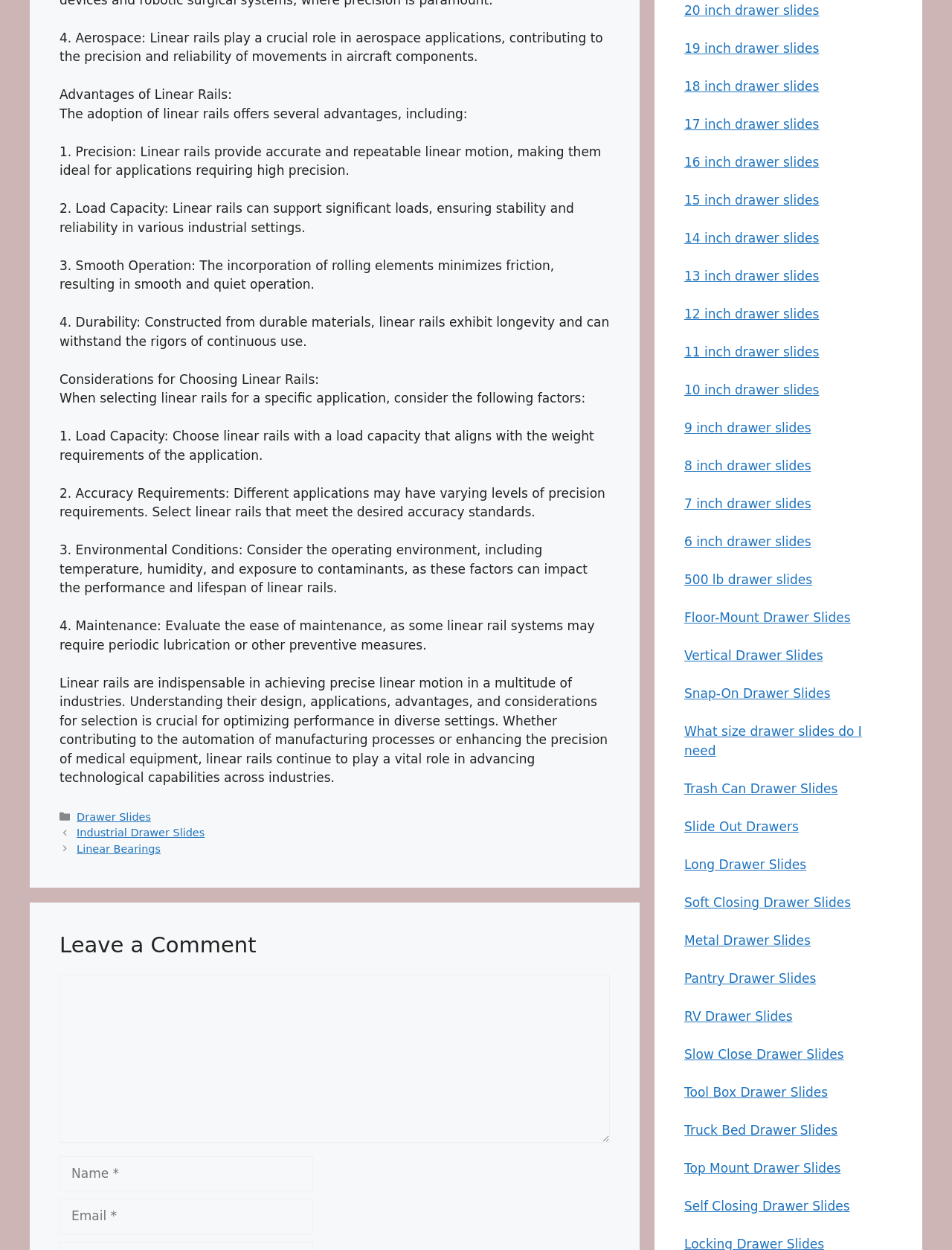Find and specify the bounding box coordinates that correspond to the clickable region for the instruction: "Click on the 'Drawer Slides' link".

[0.081, 0.649, 0.159, 0.658]